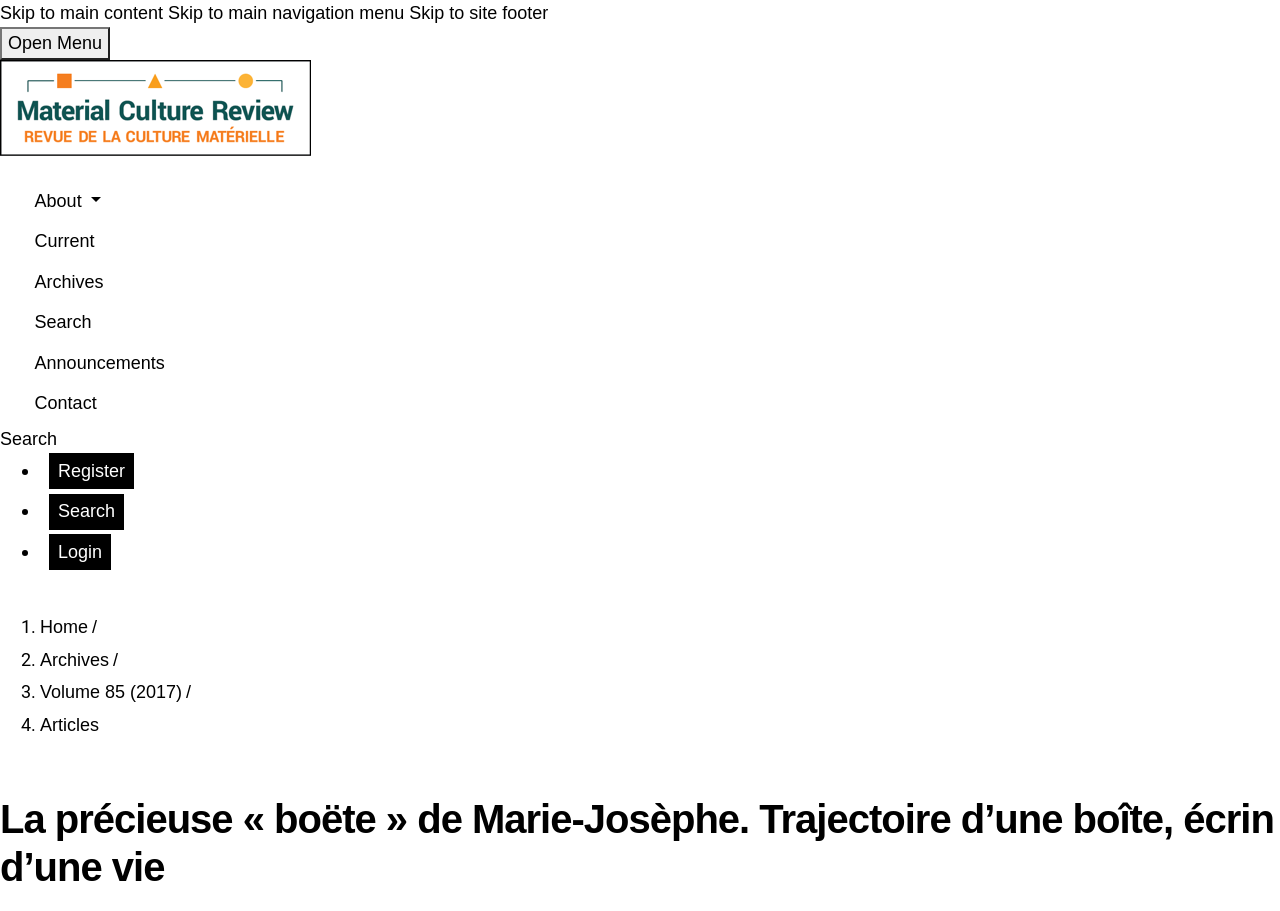Can you provide the bounding box coordinates for the element that should be clicked to implement the instruction: "Login to the website"?

[0.038, 0.586, 0.087, 0.626]